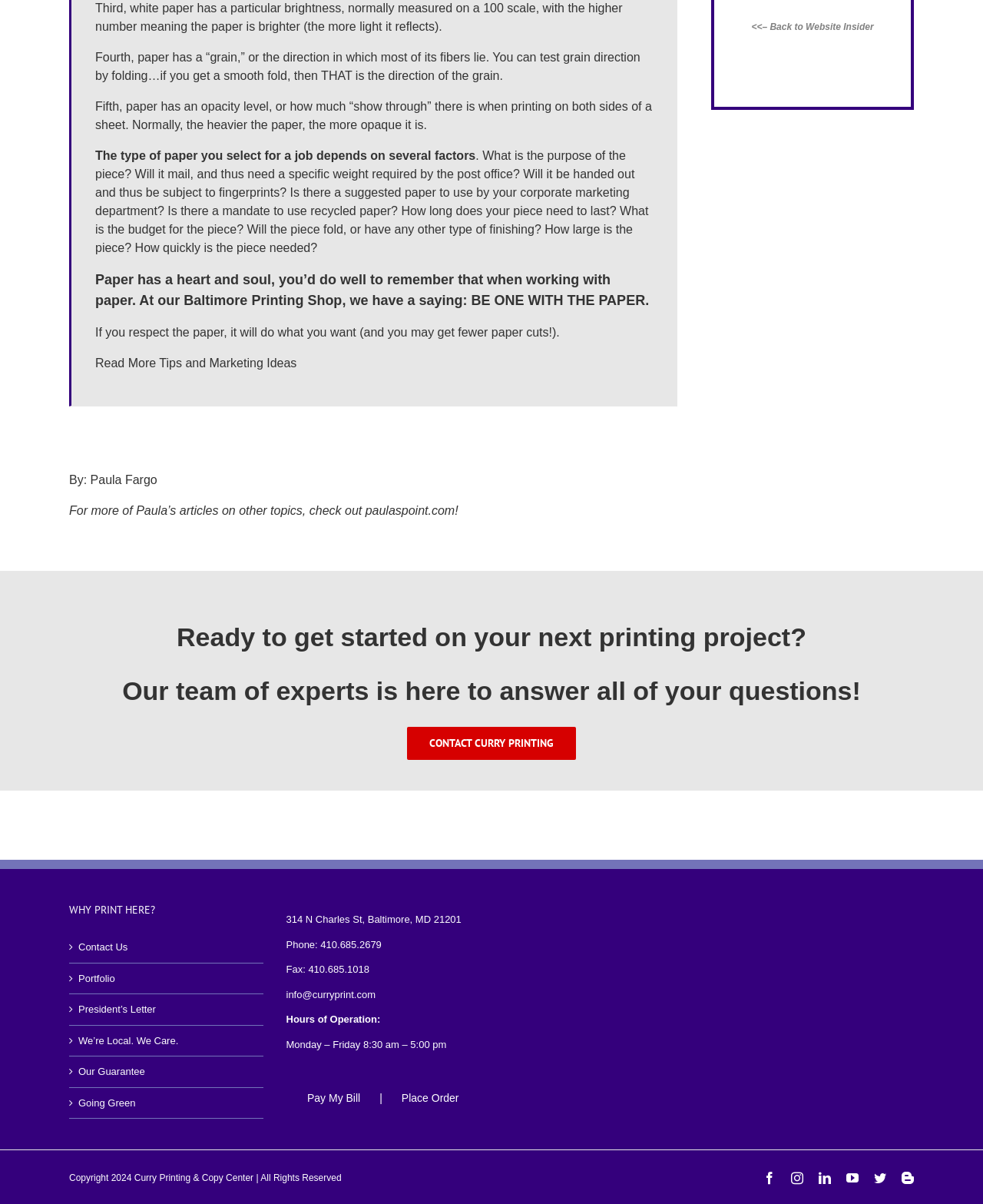Find the bounding box of the UI element described as: "Contact Curry Printing". The bounding box coordinates should be given as four float values between 0 and 1, i.e., [left, top, right, bottom].

[0.414, 0.604, 0.586, 0.631]